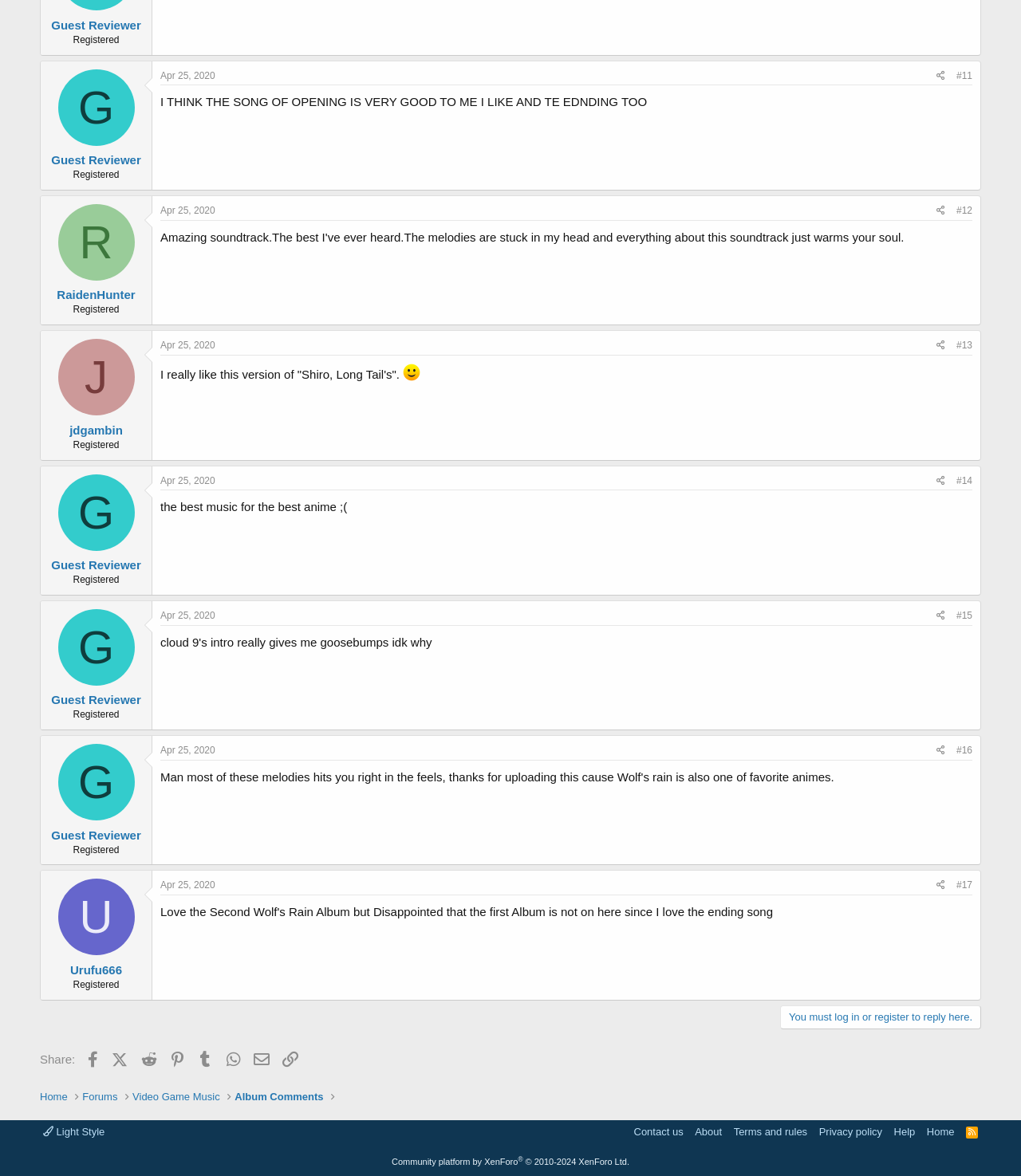Please identify the bounding box coordinates of the element I should click to complete this instruction: 'Learn about Aboriginal history'. The coordinates should be given as four float numbers between 0 and 1, like this: [left, top, right, bottom].

None